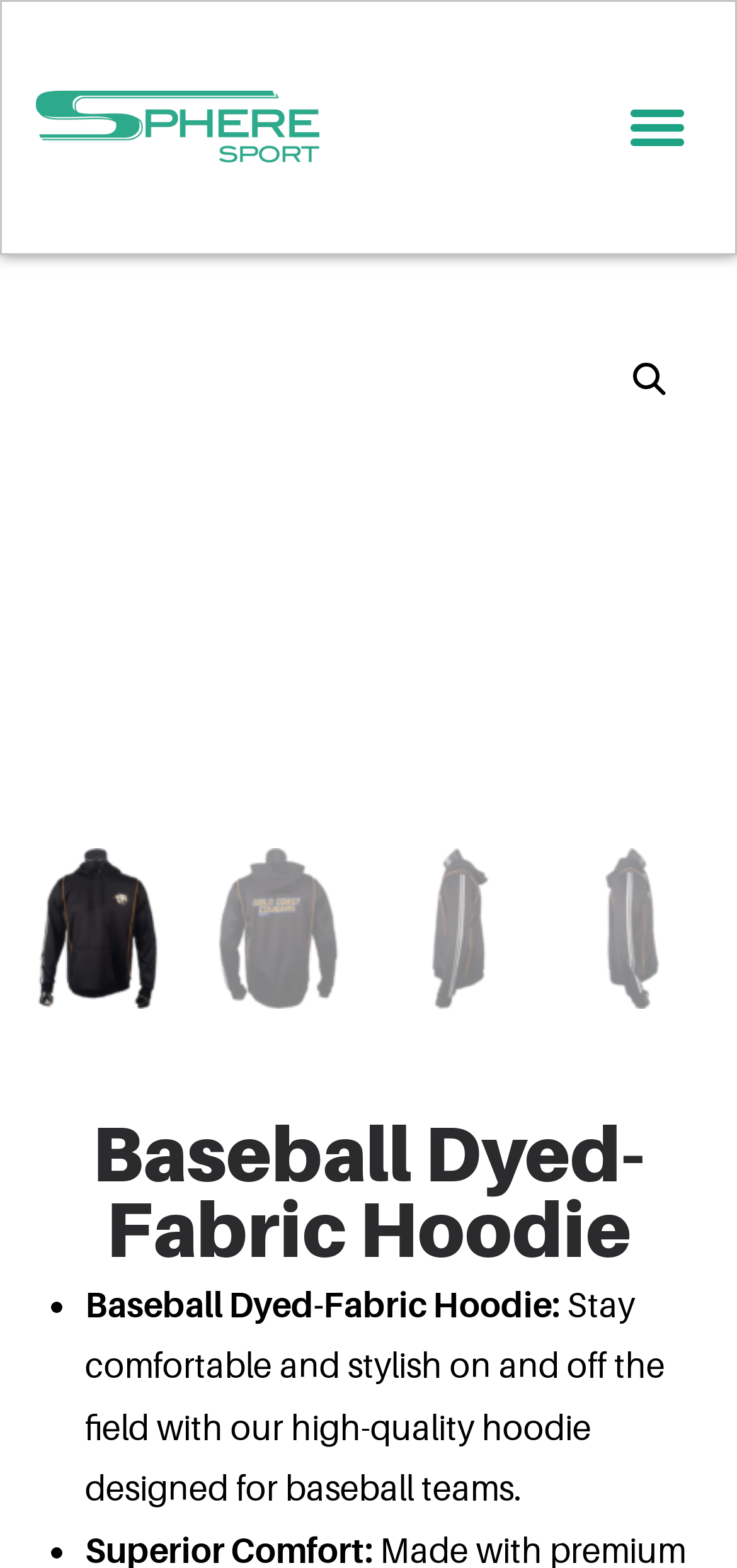Locate and extract the headline of this webpage.

Baseball Dyed-Fabric Hoodie